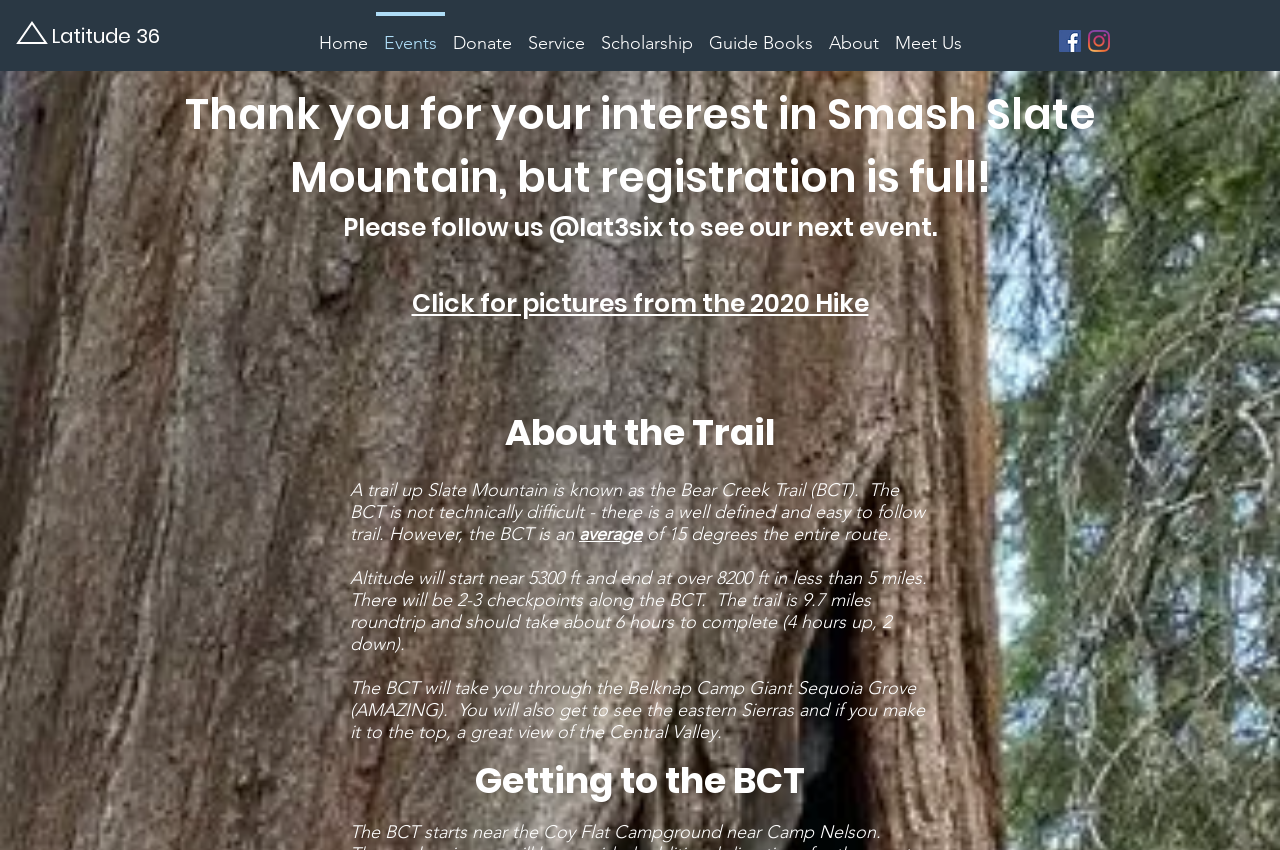Please locate the UI element described by "Meet Us" and provide its bounding box coordinates.

[0.693, 0.014, 0.757, 0.067]